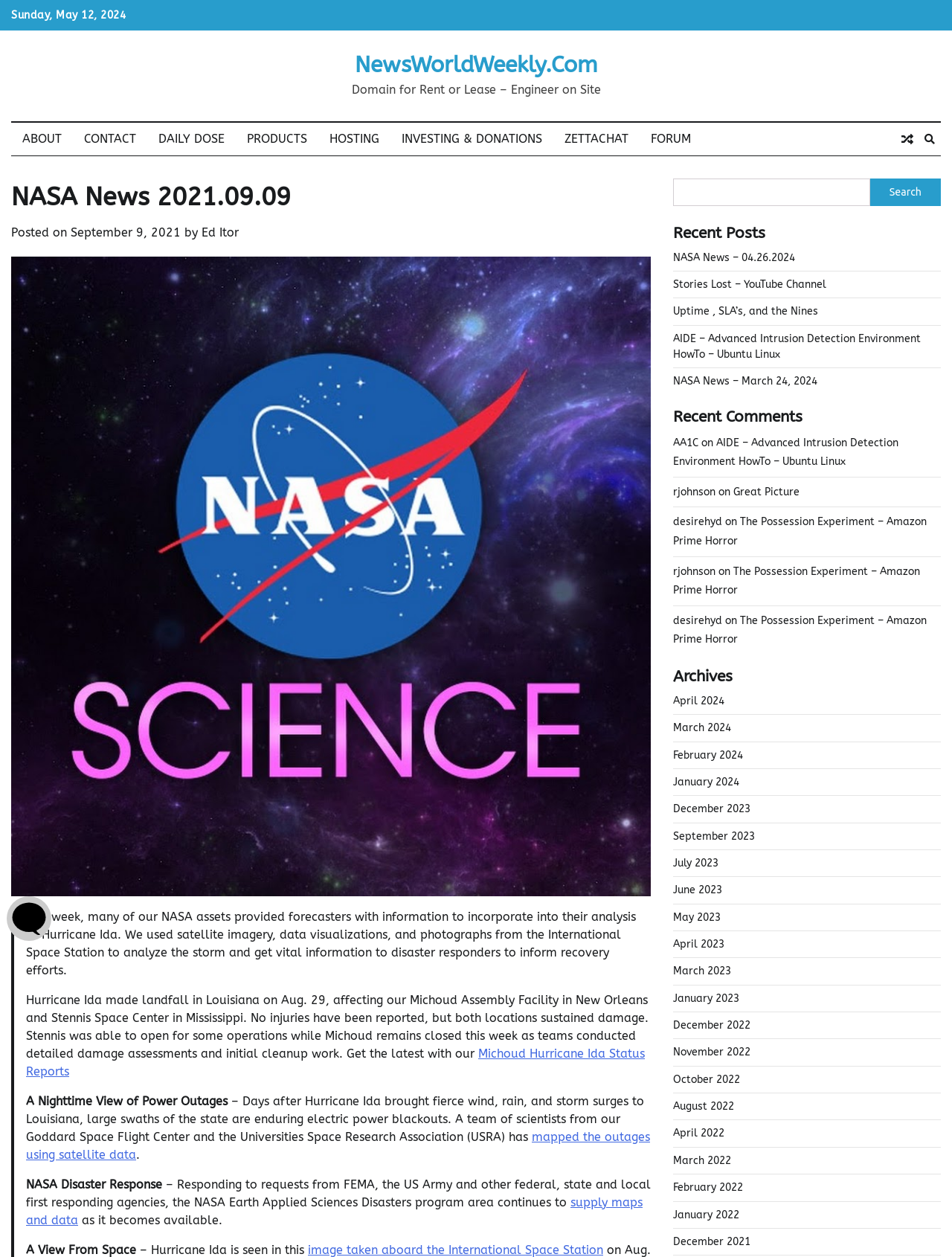From the details in the image, provide a thorough response to the question: What is the name of the author of the latest article?

I found the author's name by looking at the text 'by Ed Itor' below the heading 'NASA News 2021.09.09'.